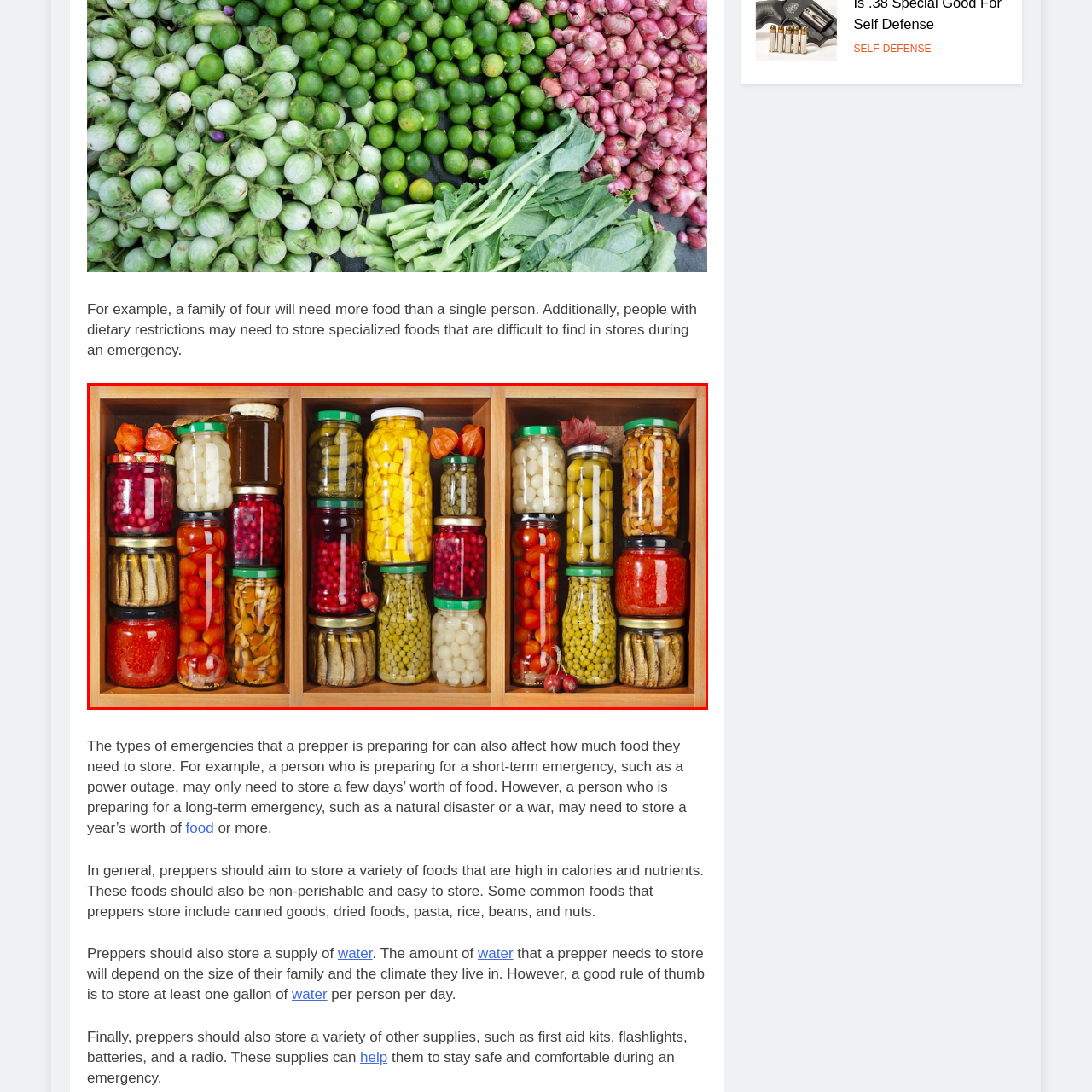Examine the picture highlighted with a red border, What is the purpose of the stored food items? Please respond with a single word or phrase.

Emergency food storage